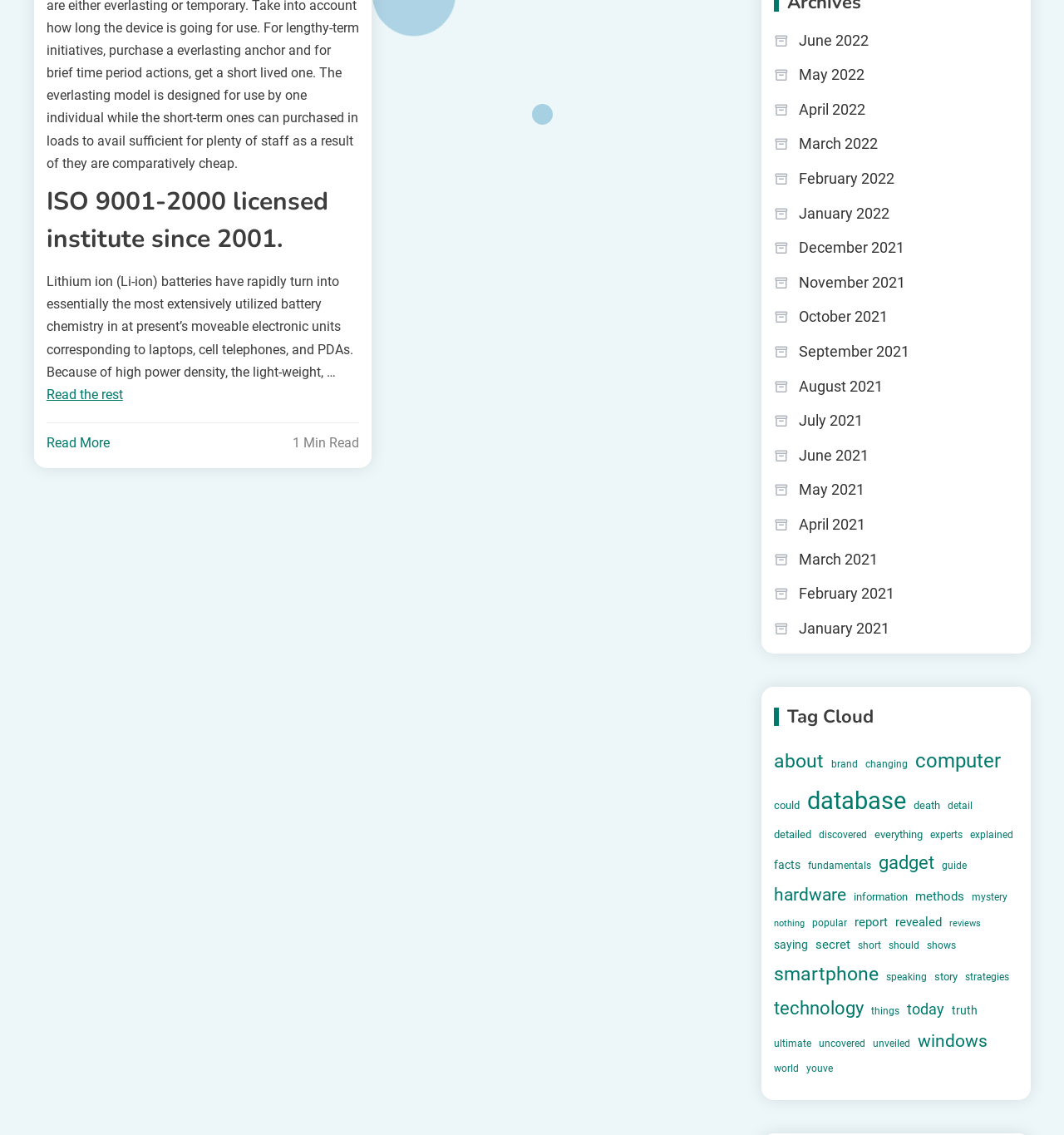Given the description: "truth", determine the bounding box coordinates of the UI element. The coordinates should be formatted as four float numbers between 0 and 1, [left, top, right, bottom].

[0.895, 0.881, 0.919, 0.9]